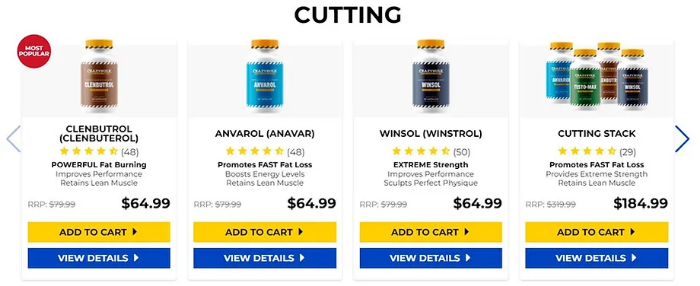Describe all the elements and aspects of the image comprehensively.

The image displays a section of a website focused on various dietary supplements marketed for cutting, specifically showcasing products that are popular for fat loss and muscle retention. The highlighted items include "Clenbuterol," noted as the most popular choice, labeled for its powerful fat-burning properties. Other featured supplements are "Anvarol" and "Winsol," both of which boast benefits such as improved performance and energy levels, alongside enhancing muscle retention and sculpting physique. Each product includes a rating, price, and options to add to the cart or view detailed information, indicating a user-friendly layout designed to assist customers in selecting the right supplement for their goals. The overall presentation suggests a focus on performance enhancement and fitness optimization, appealing to individuals interested in maximizing their workout results.